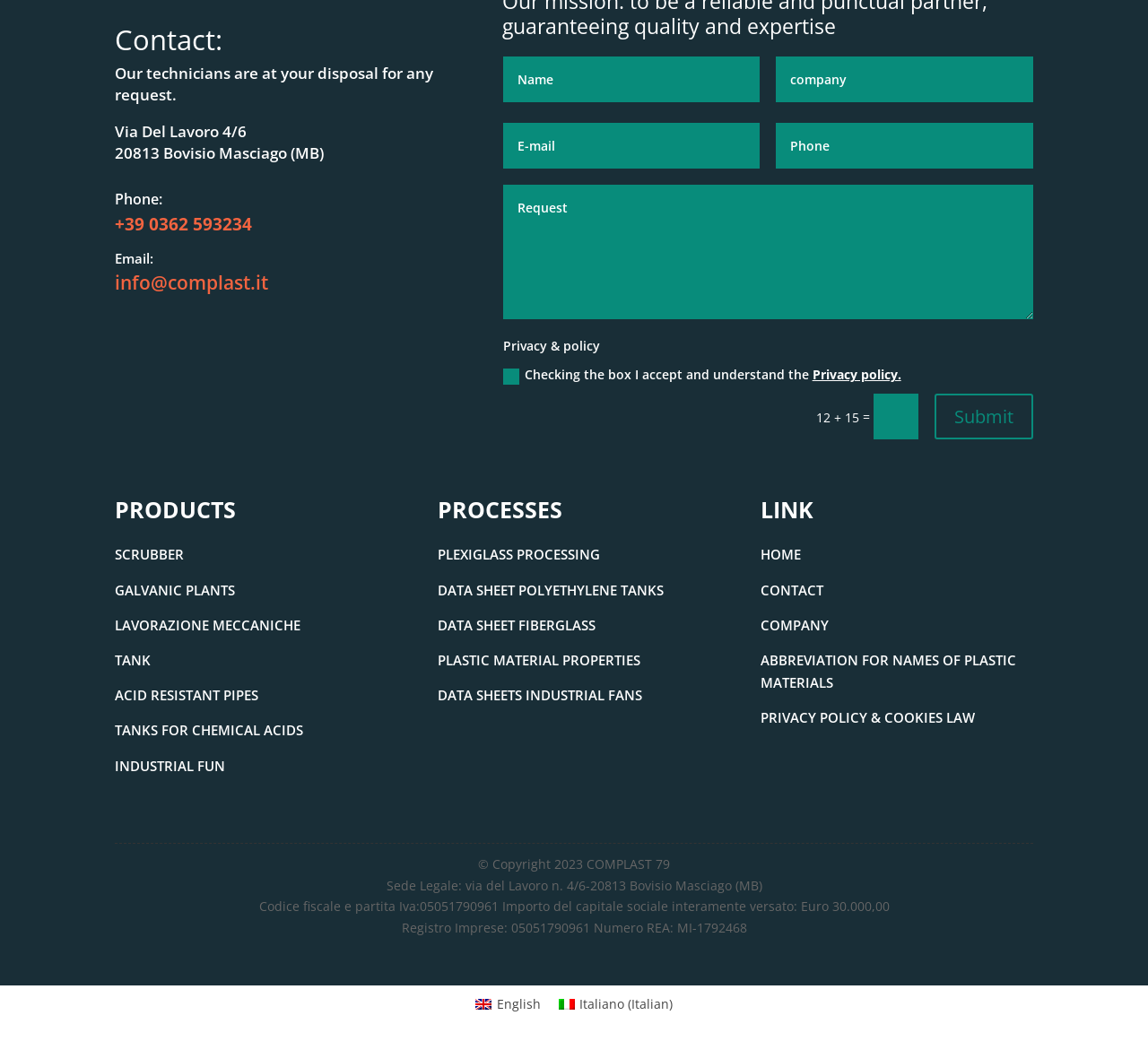Identify the bounding box coordinates for the UI element described by the following text: "Company". Provide the coordinates as four float numbers between 0 and 1, in the format [left, top, right, bottom].

[0.663, 0.586, 0.722, 0.604]